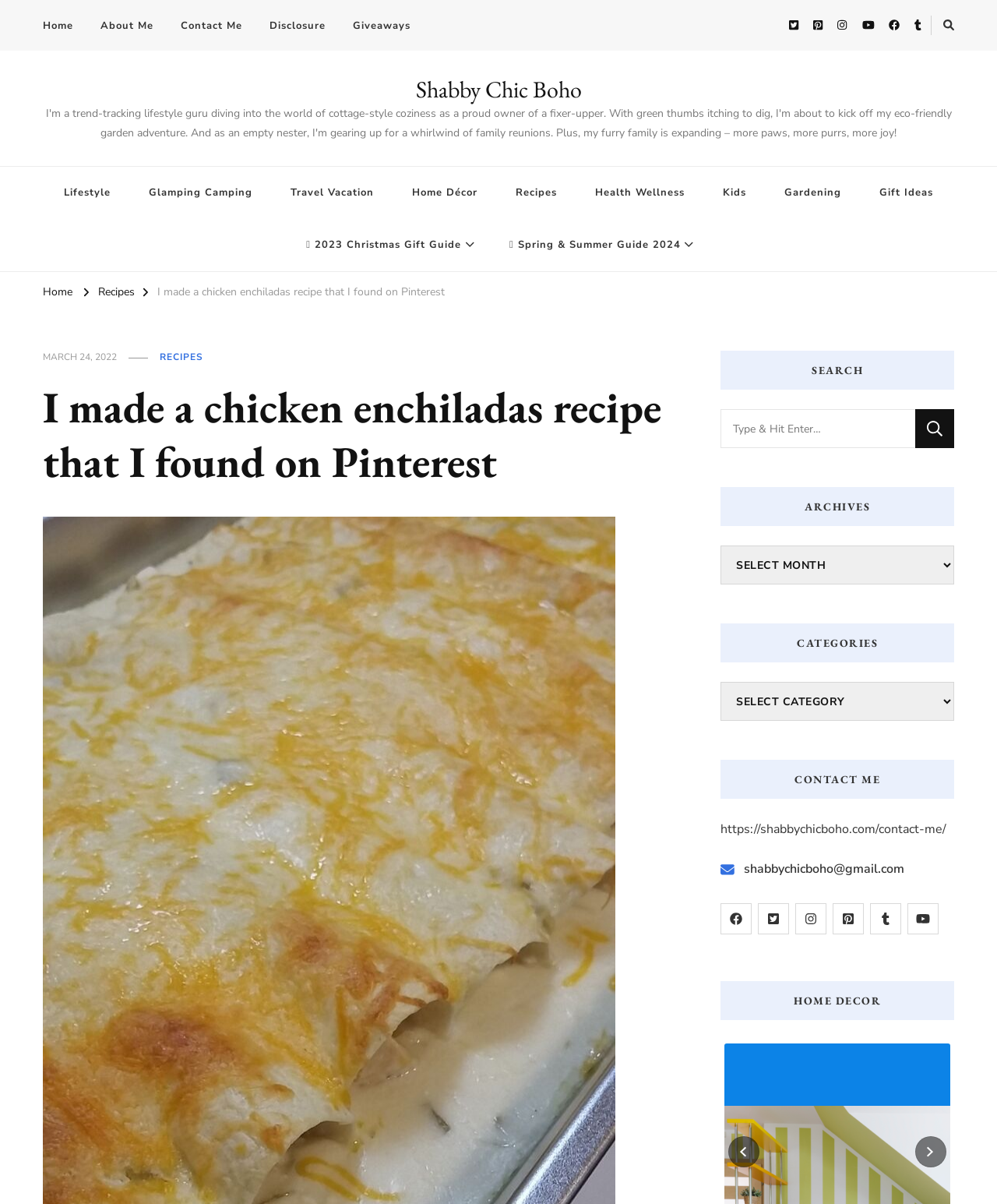Can you show the bounding box coordinates of the region to click on to complete the task described in the instruction: "Click on the 'Home' link"?

[0.043, 0.011, 0.085, 0.032]